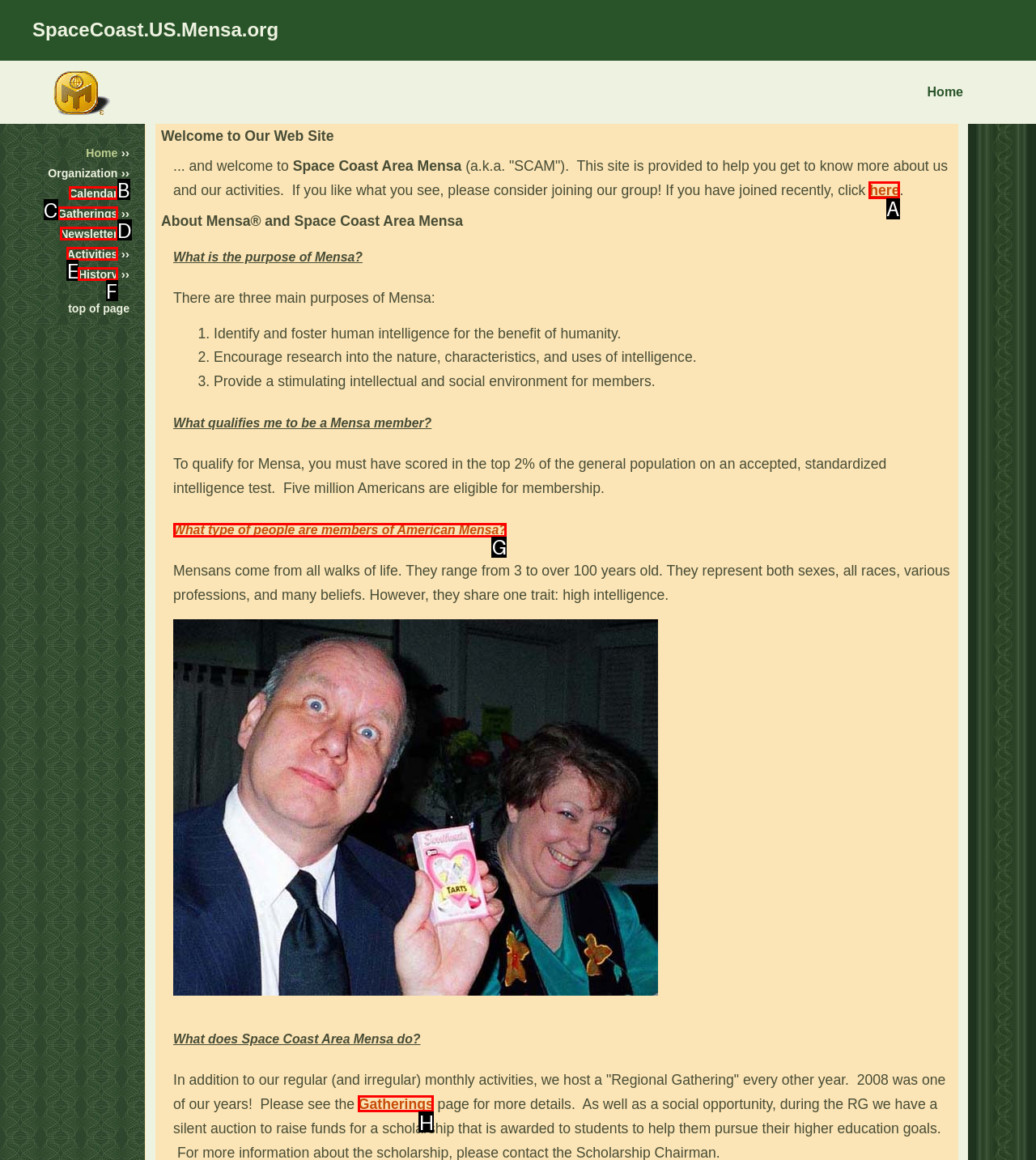For the instruction: Click the 'here' link, determine the appropriate UI element to click from the given options. Respond with the letter corresponding to the correct choice.

A